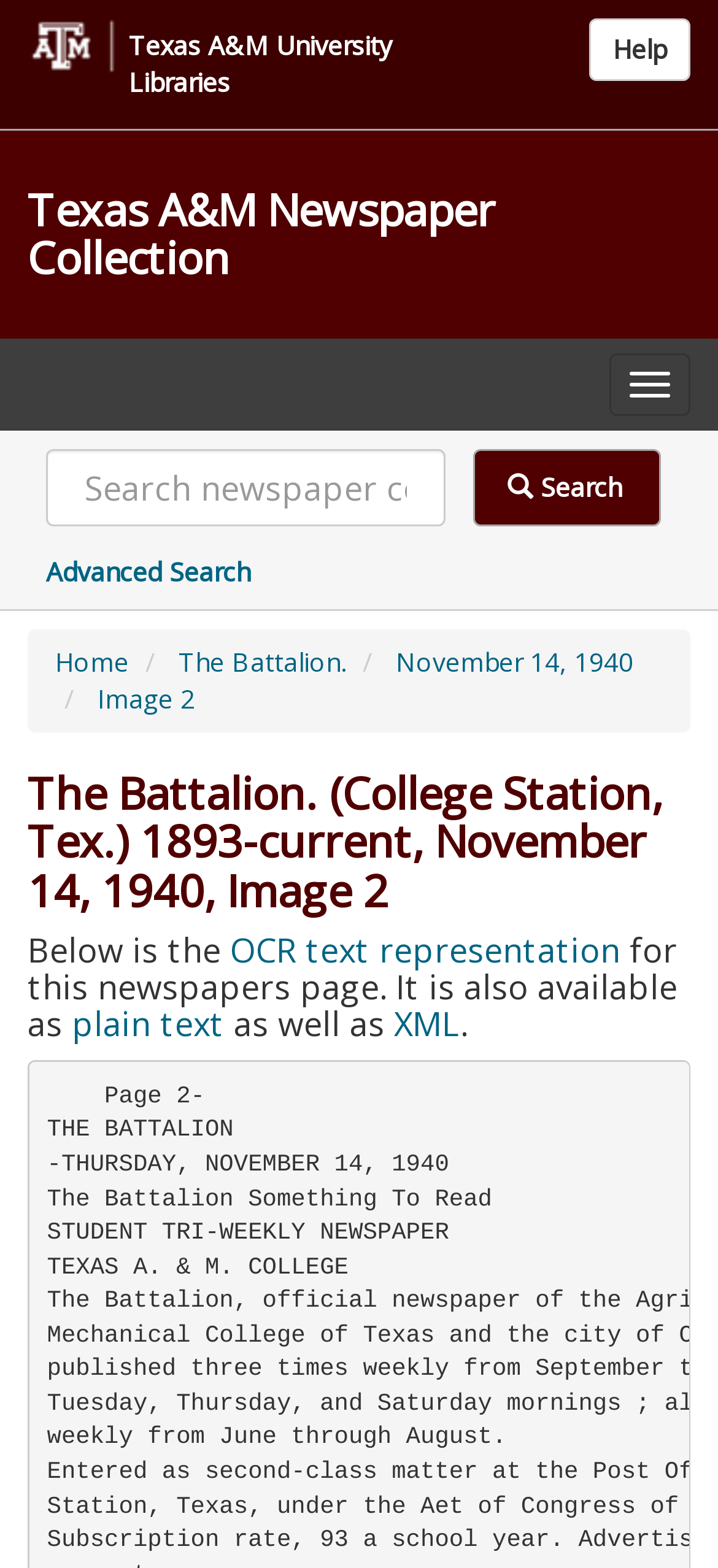Please provide the bounding box coordinates for the element that needs to be clicked to perform the following instruction: "Toggle navigation". The coordinates should be given as four float numbers between 0 and 1, i.e., [left, top, right, bottom].

[0.849, 0.225, 0.962, 0.265]